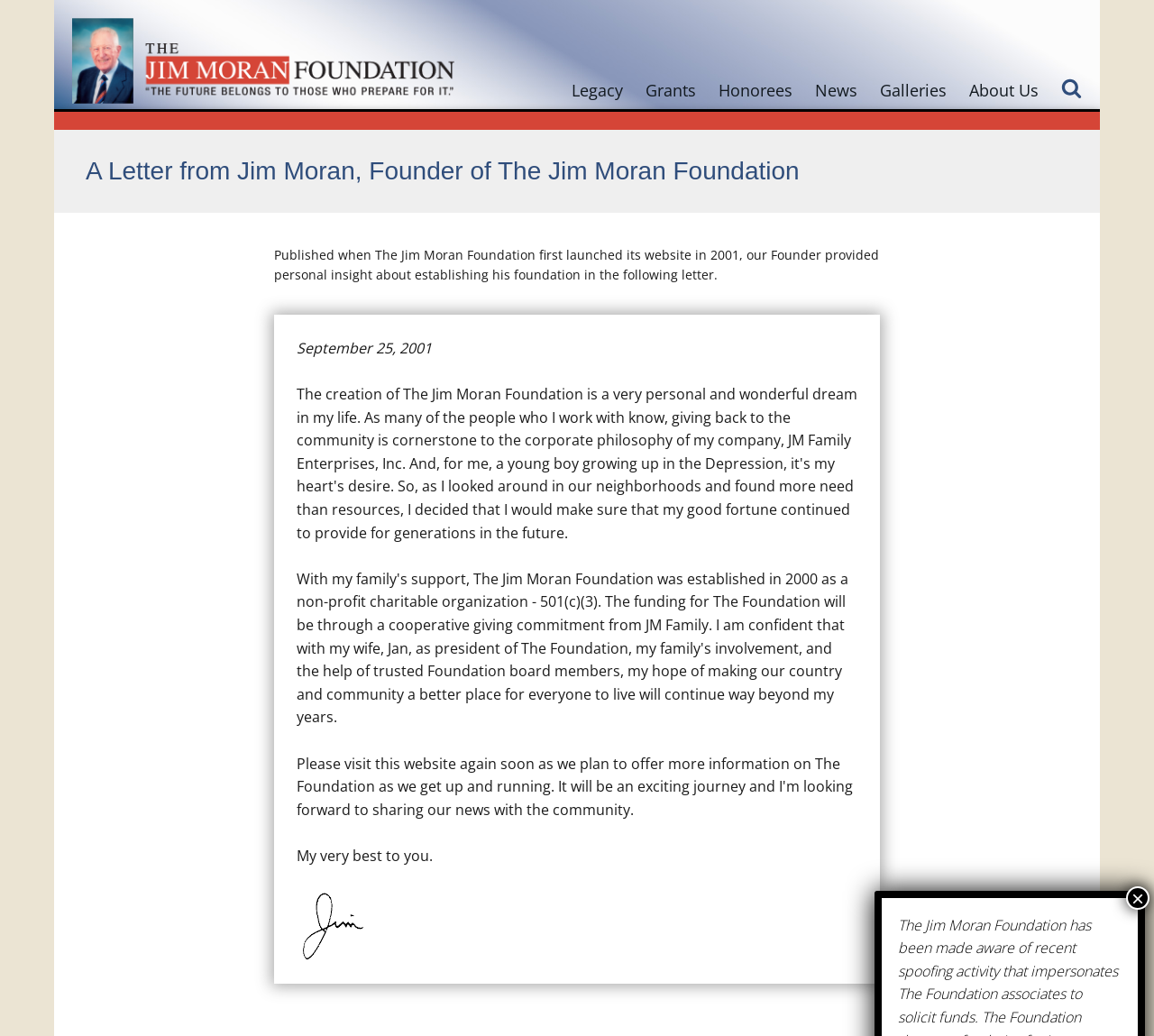What is the name of the foundation?
Using the image as a reference, answer the question with a short word or phrase.

The Jim Moran Foundation